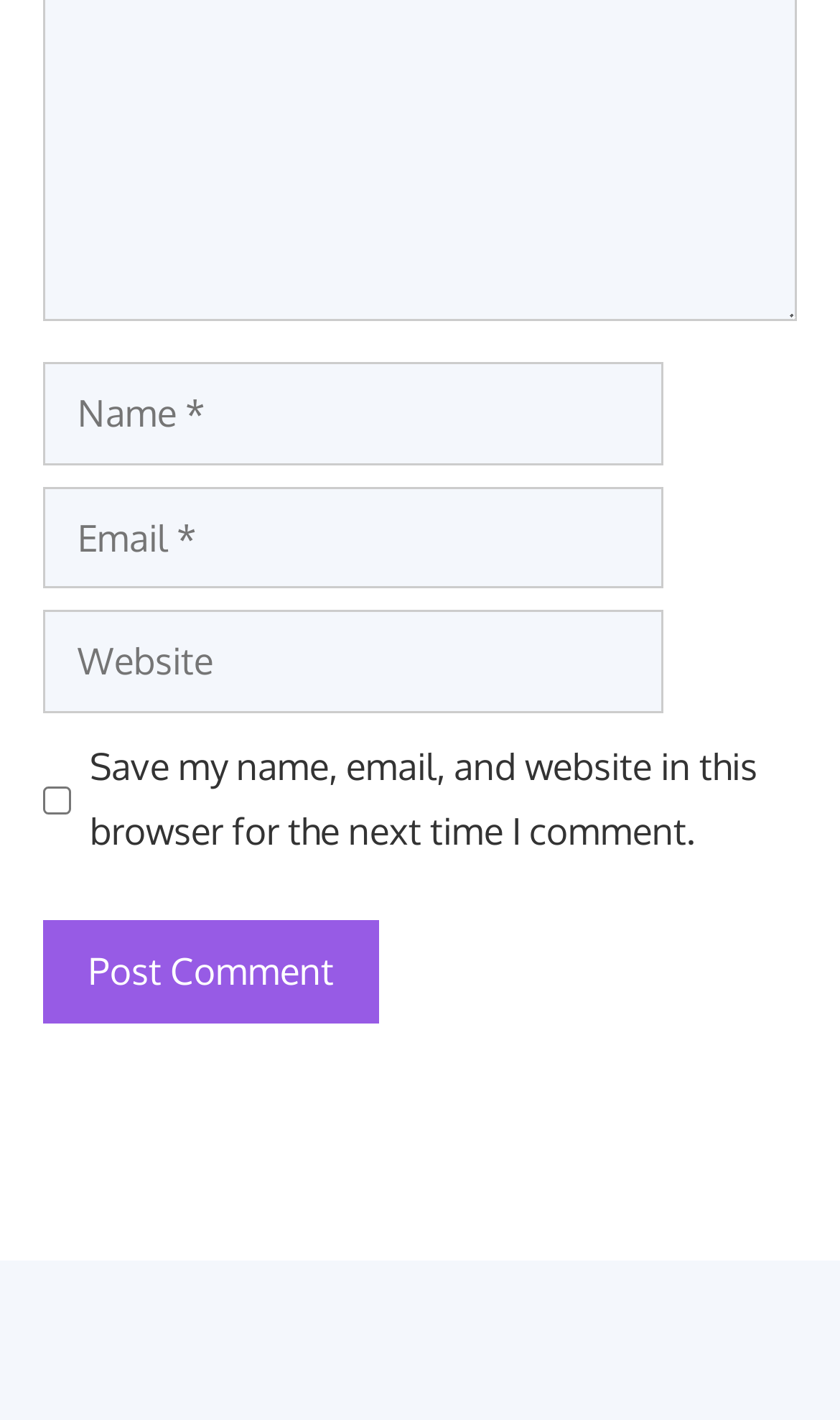Find the bounding box coordinates for the HTML element specified by: "parent_node: Comment name="url" placeholder="Website"".

[0.051, 0.43, 0.79, 0.502]